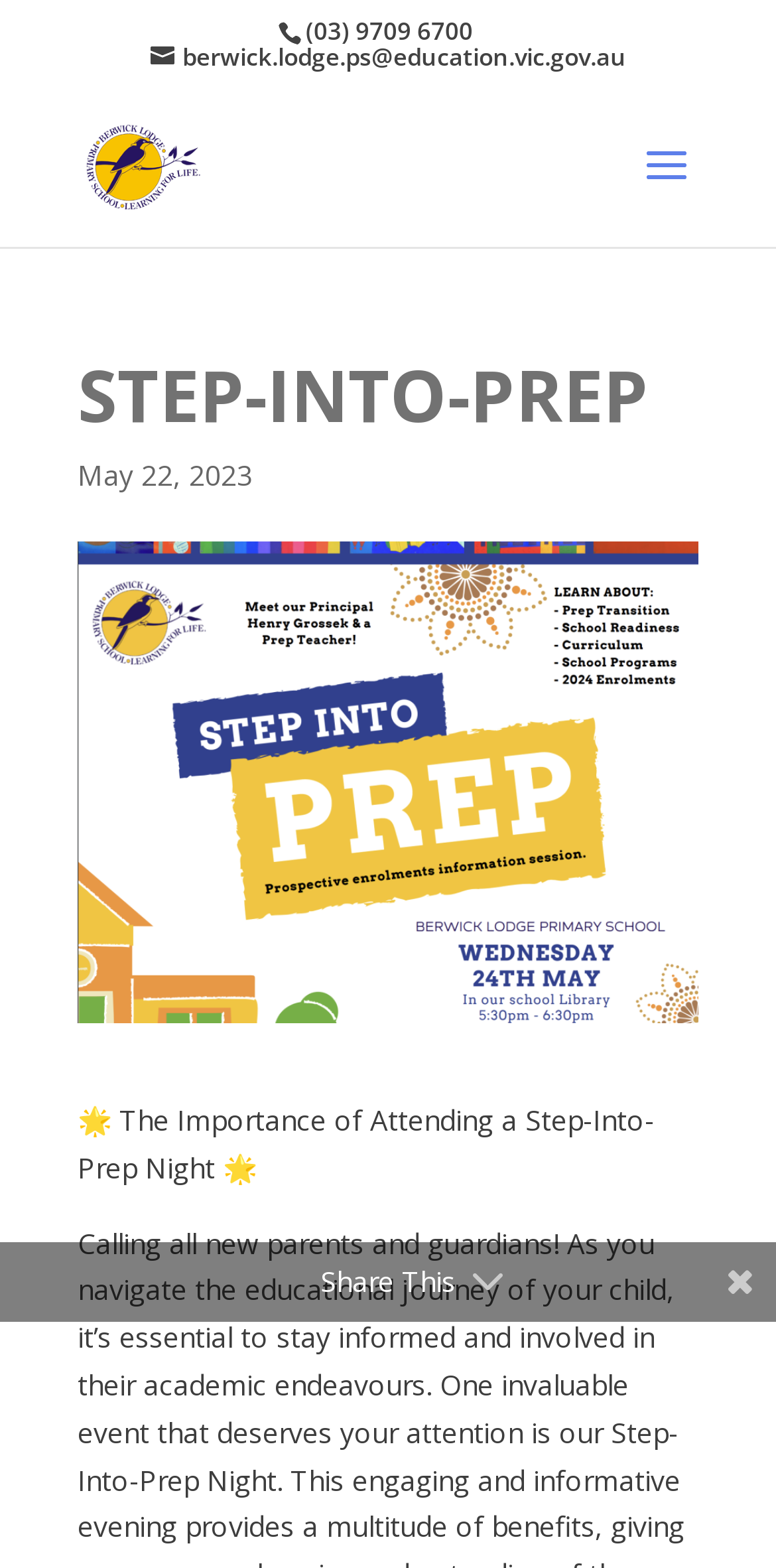Predict the bounding box of the UI element that fits this description: "name="s" placeholder="Search …" title="Search for:"".

[0.463, 0.055, 0.823, 0.058]